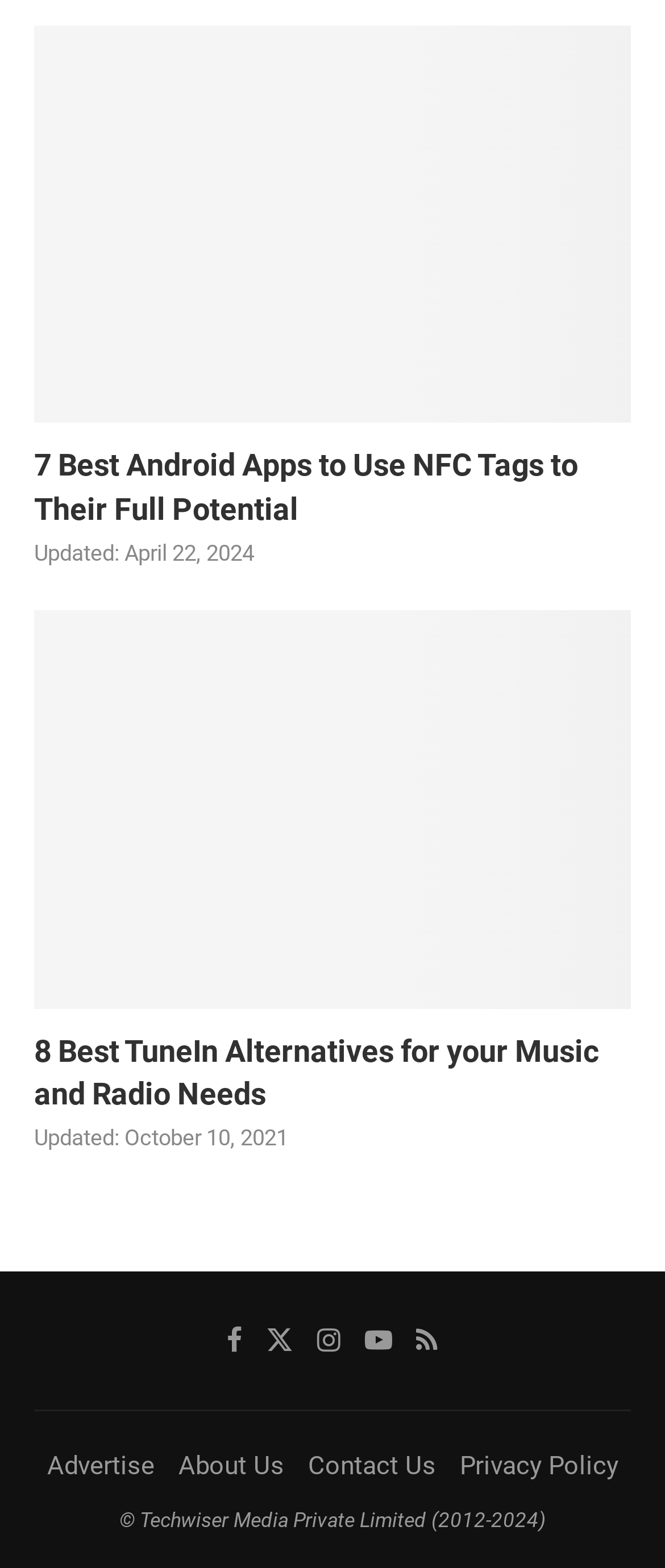Can you provide the bounding box coordinates for the element that should be clicked to implement the instruction: "Check the updated date of the article"?

[0.051, 0.344, 0.382, 0.361]